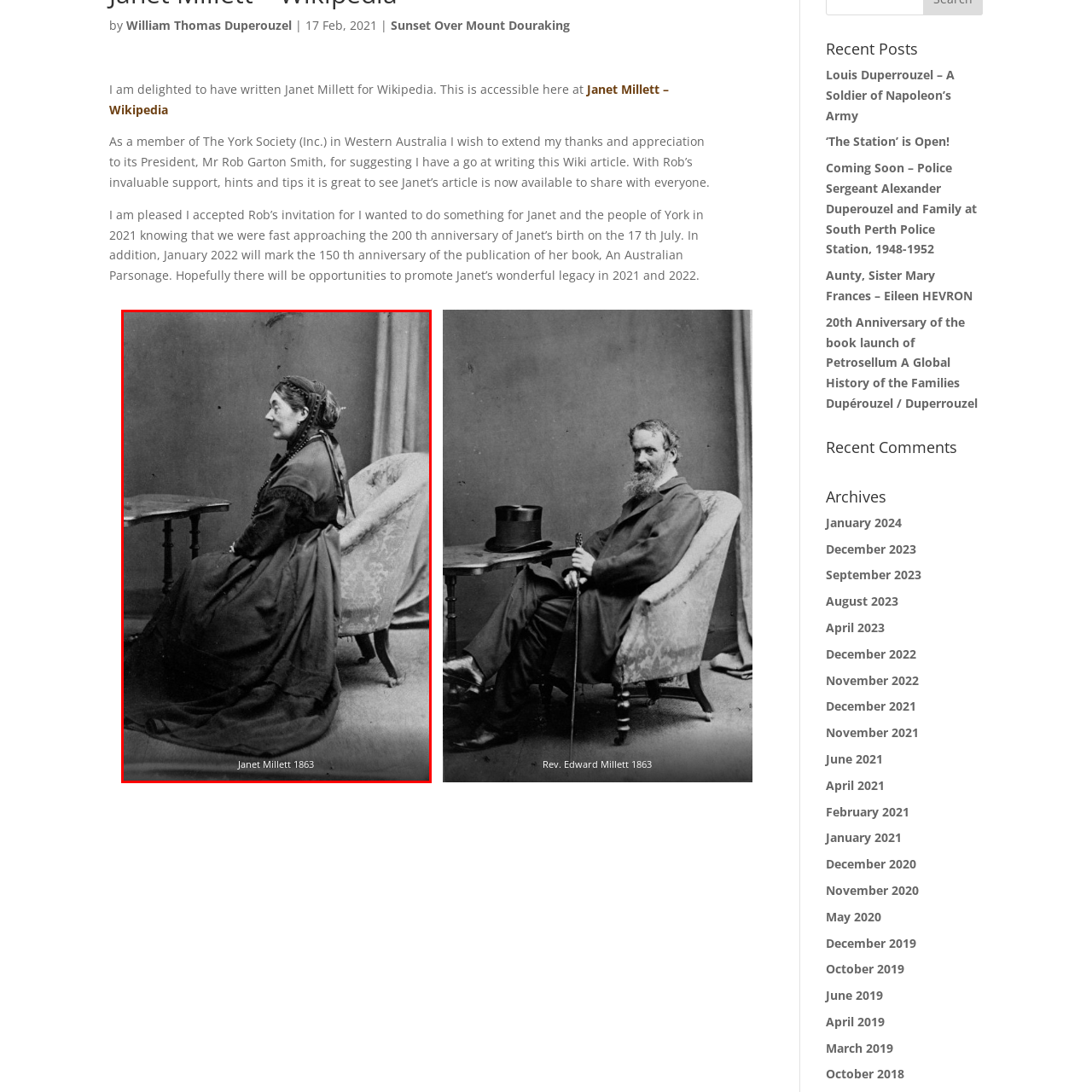Offer a detailed explanation of the scene within the red bounding box.

This historical photograph captures Janet Millett, taken in 1863. She is depicted in profile, seated elegantly in a chair, wearing a formal dark dress characteristic of the time, complete with intricate details that reflect her era's fashion. Her hair is neatly styled, and she gazes thoughtfully ahead, suggesting a moment of contemplation or reflection. The background is softly draped, providing a subtle contrast to her attire, while a small table stands beside her, enhancing the domestic setting. This image is a testament to both her personal elegance and the social context of the 19th century, commemorating her legacy in a time when women's contributions were often overlooked.